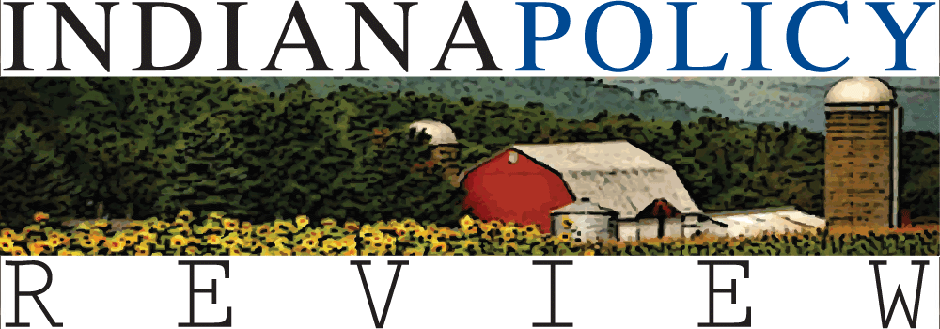What type of landscape is depicted below the title? Look at the image and give a one-word or short phrase answer.

Rural landscape